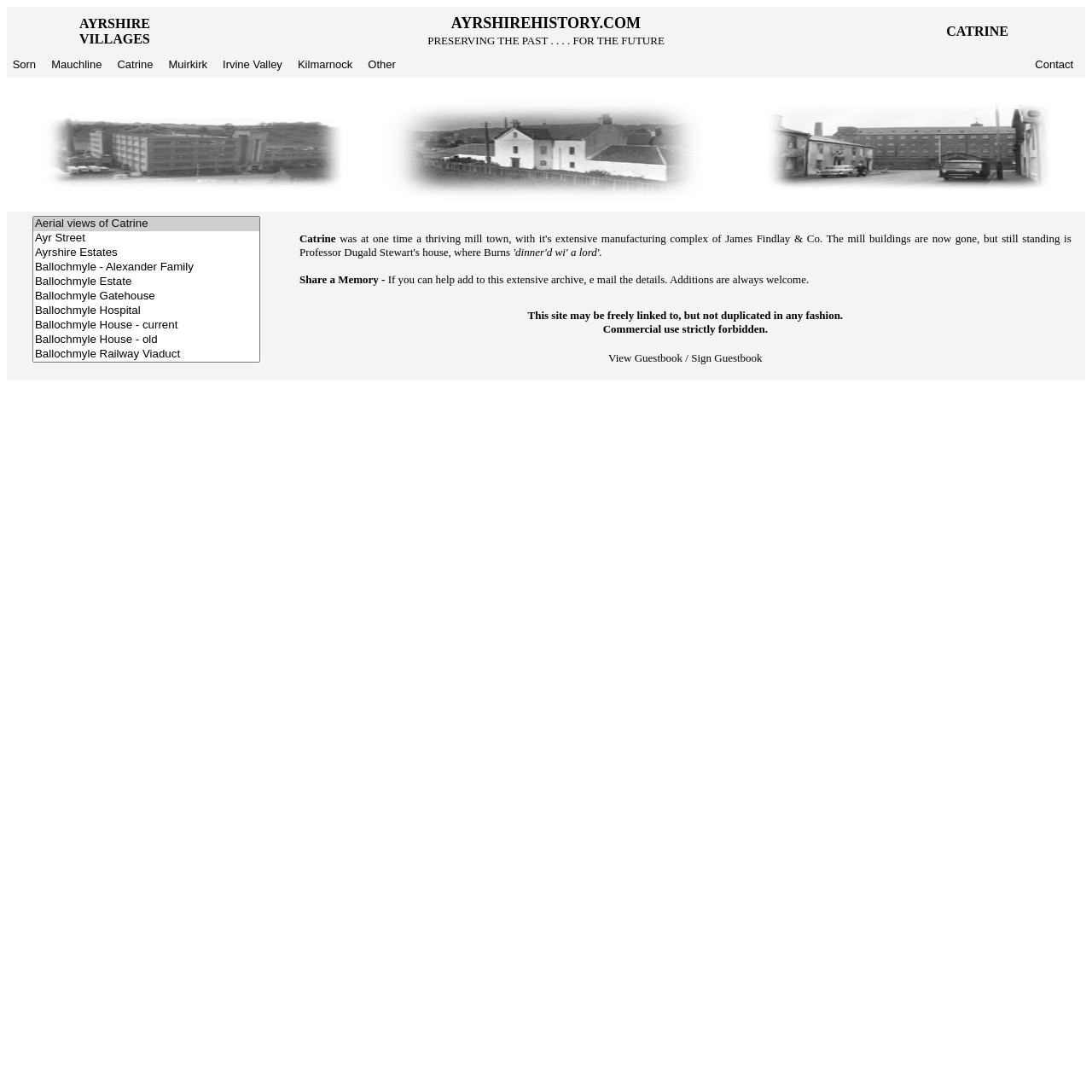Locate the bounding box coordinates of the clickable area to execute the instruction: "Click on AYRSHIRE VILLAGES". Provide the coordinates as four float numbers between 0 and 1, represented as [left, top, right, bottom].

[0.073, 0.014, 0.137, 0.042]